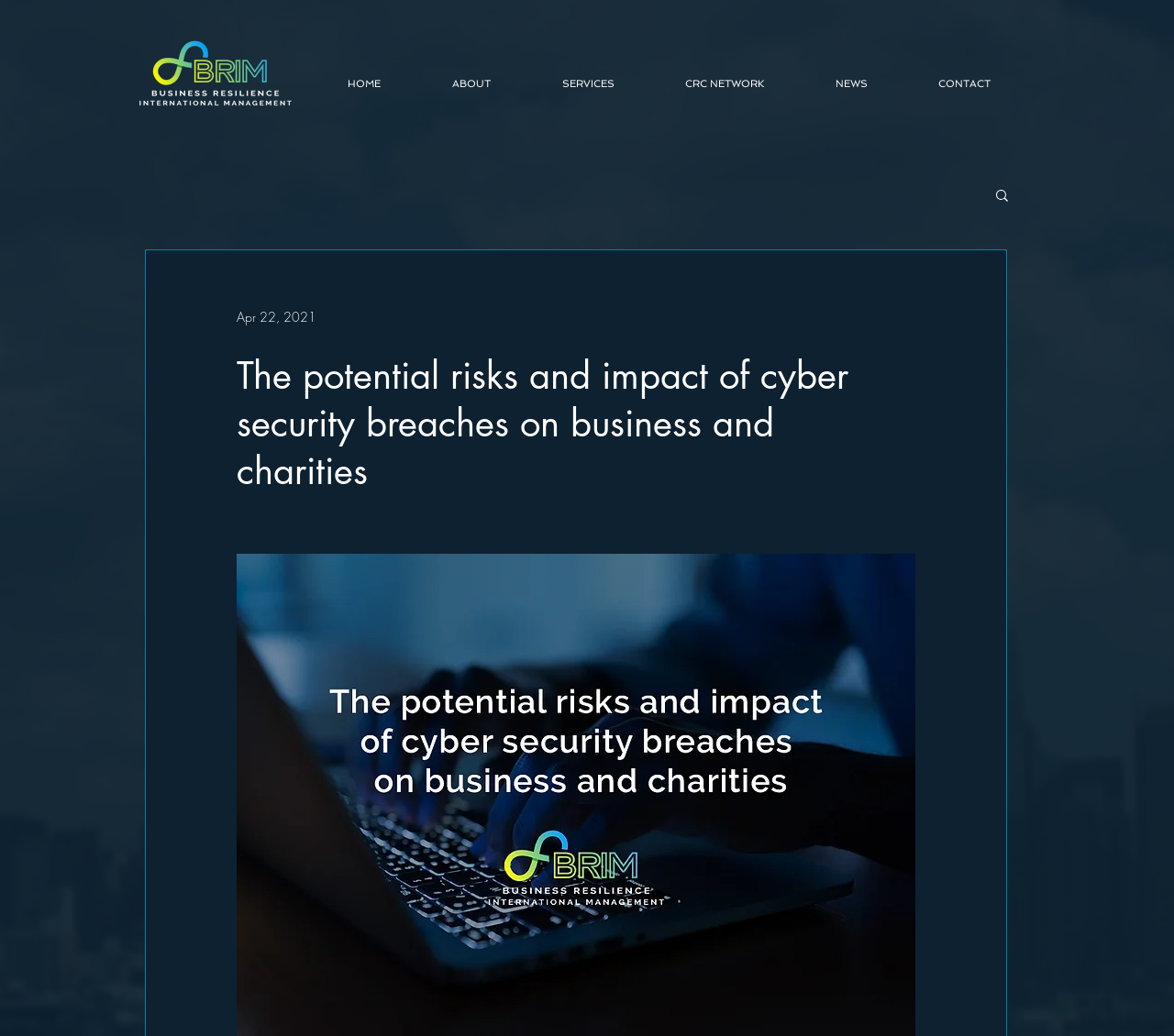Provide the bounding box coordinates of the HTML element described by the text: "HOME".

[0.266, 0.059, 0.355, 0.104]